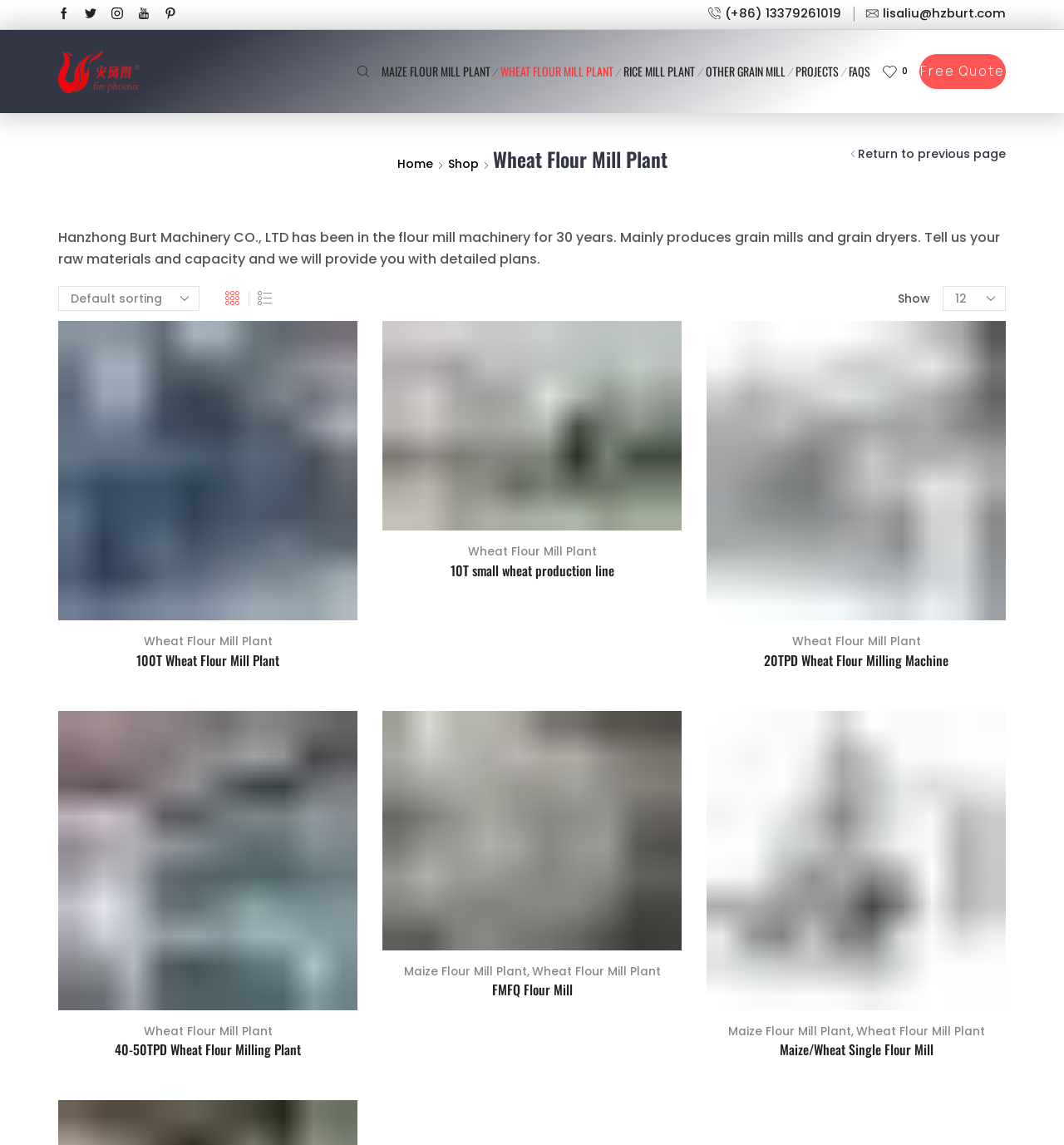Answer the following query concisely with a single word or phrase:
How many types of flour mill plants are listed on the webpage?

6